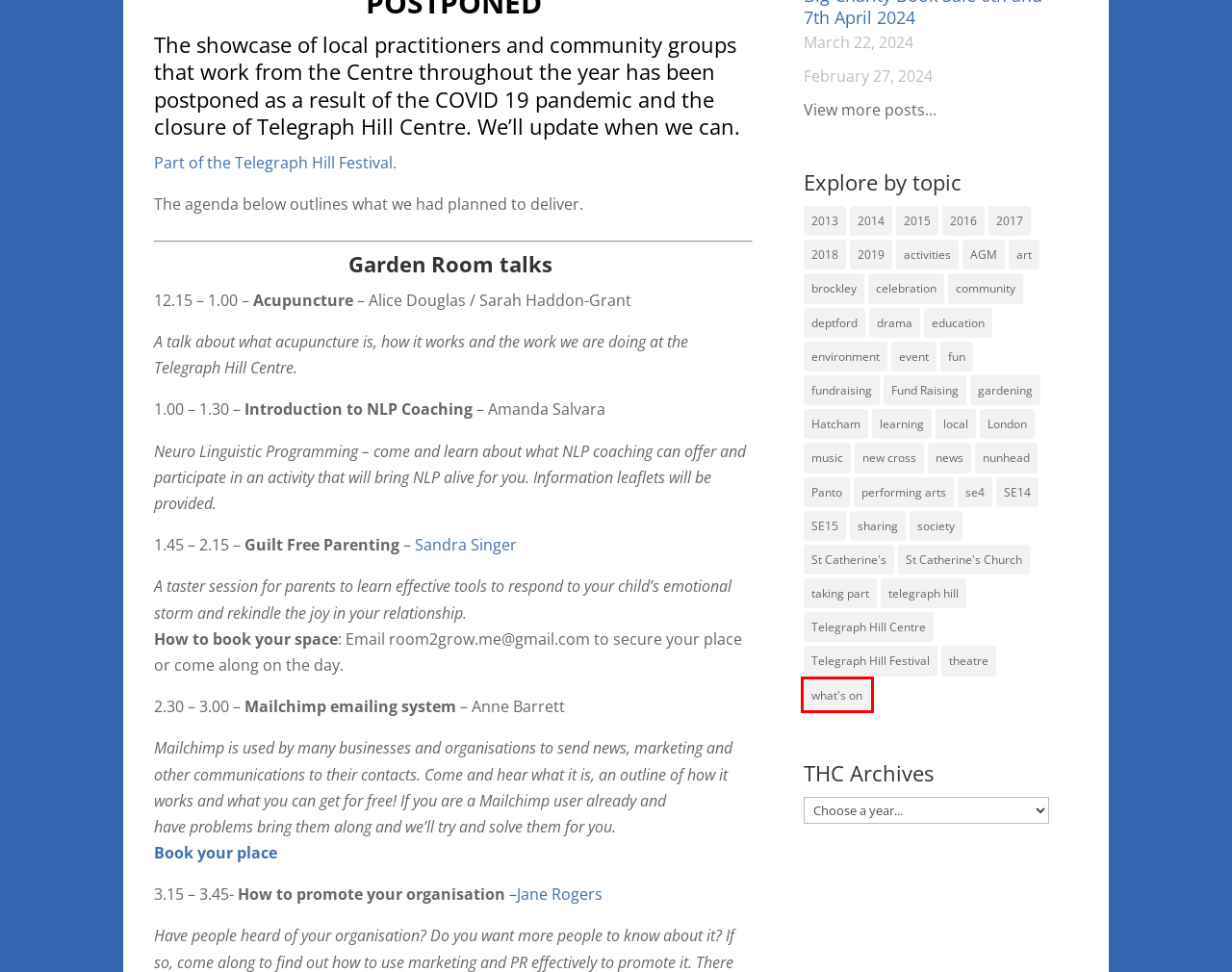Analyze the webpage screenshot with a red bounding box highlighting a UI element. Select the description that best matches the new webpage after clicking the highlighted element. Here are the options:
A. nunhead | Telegraph Hill Centre
B. telegraph hill | Telegraph Hill Centre
C. 2014 | Telegraph Hill Centre
D. Hatcham | Telegraph Hill Centre
E. learning | Telegraph Hill Centre
F. drama | Telegraph Hill Centre
G. 2018 | Telegraph Hill Centre
H. what’s on | Telegraph Hill Centre

H